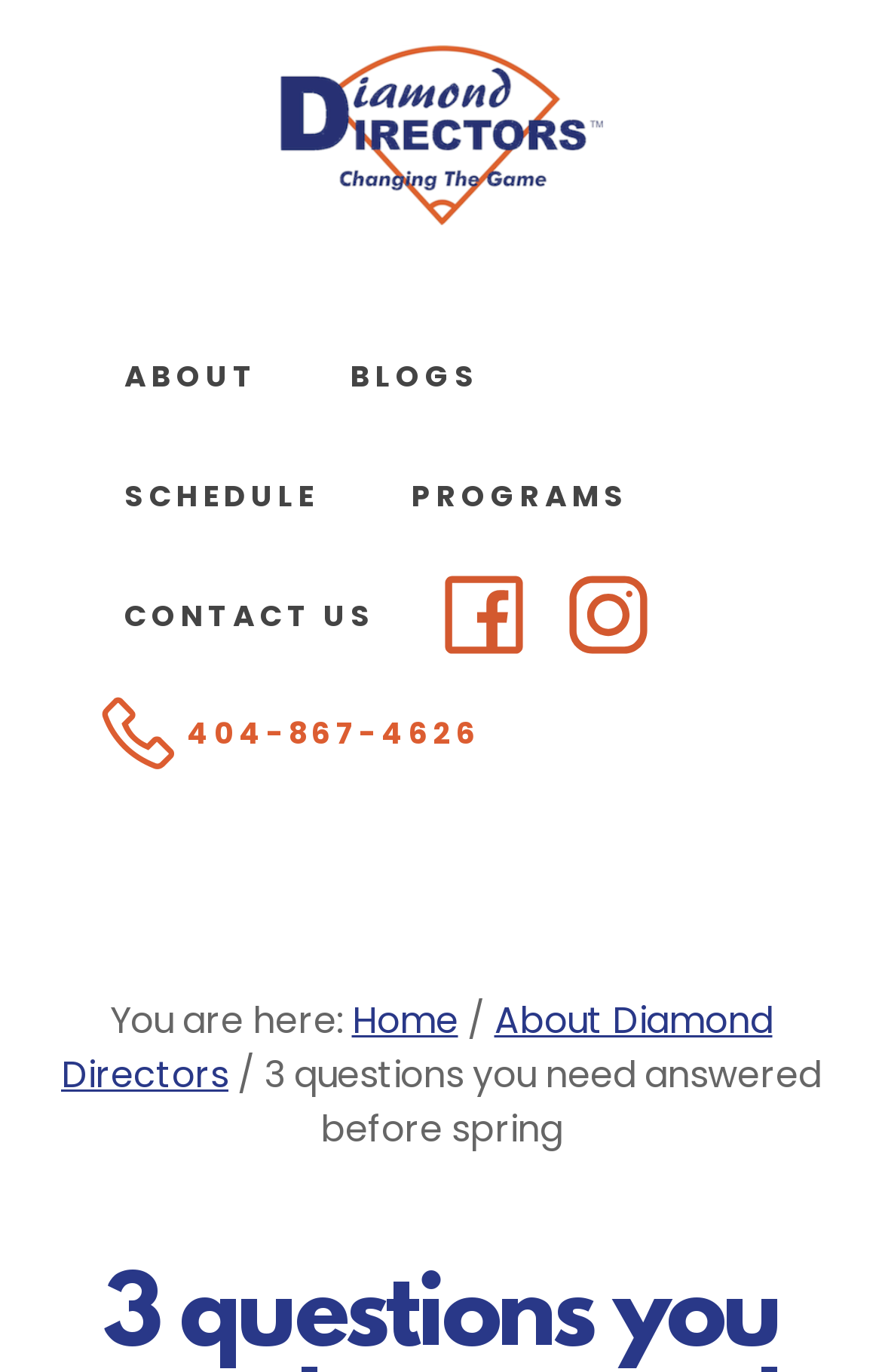Give a concise answer using only one word or phrase for this question:
What is the name of the organization?

Diamond Directors